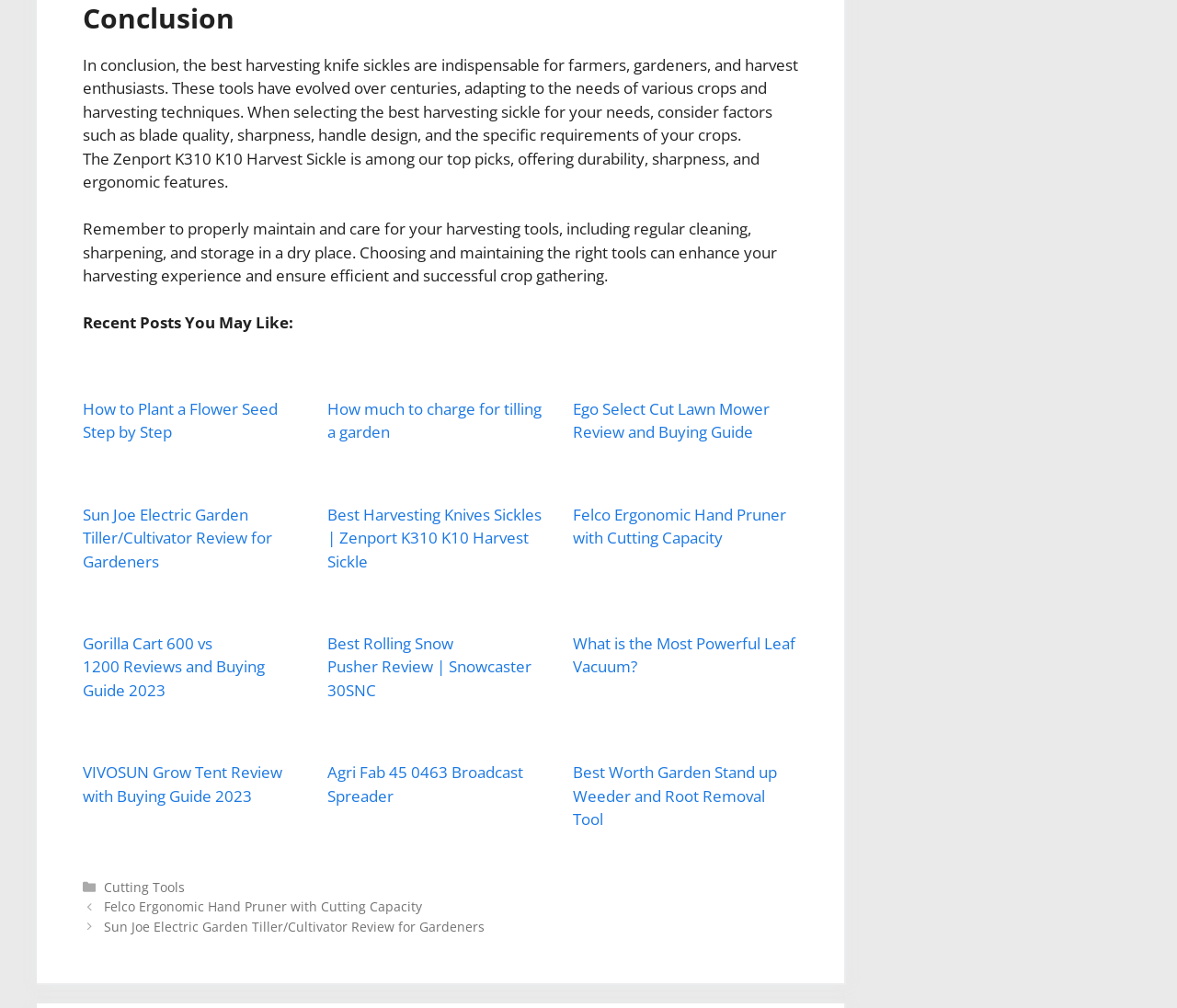Please give the bounding box coordinates of the area that should be clicked to fulfill the following instruction: "Read the review of the VIVOSUN Grow Tent". The coordinates should be in the format of four float numbers from 0 to 1, i.e., [left, top, right, bottom].

[0.07, 0.756, 0.24, 0.8]